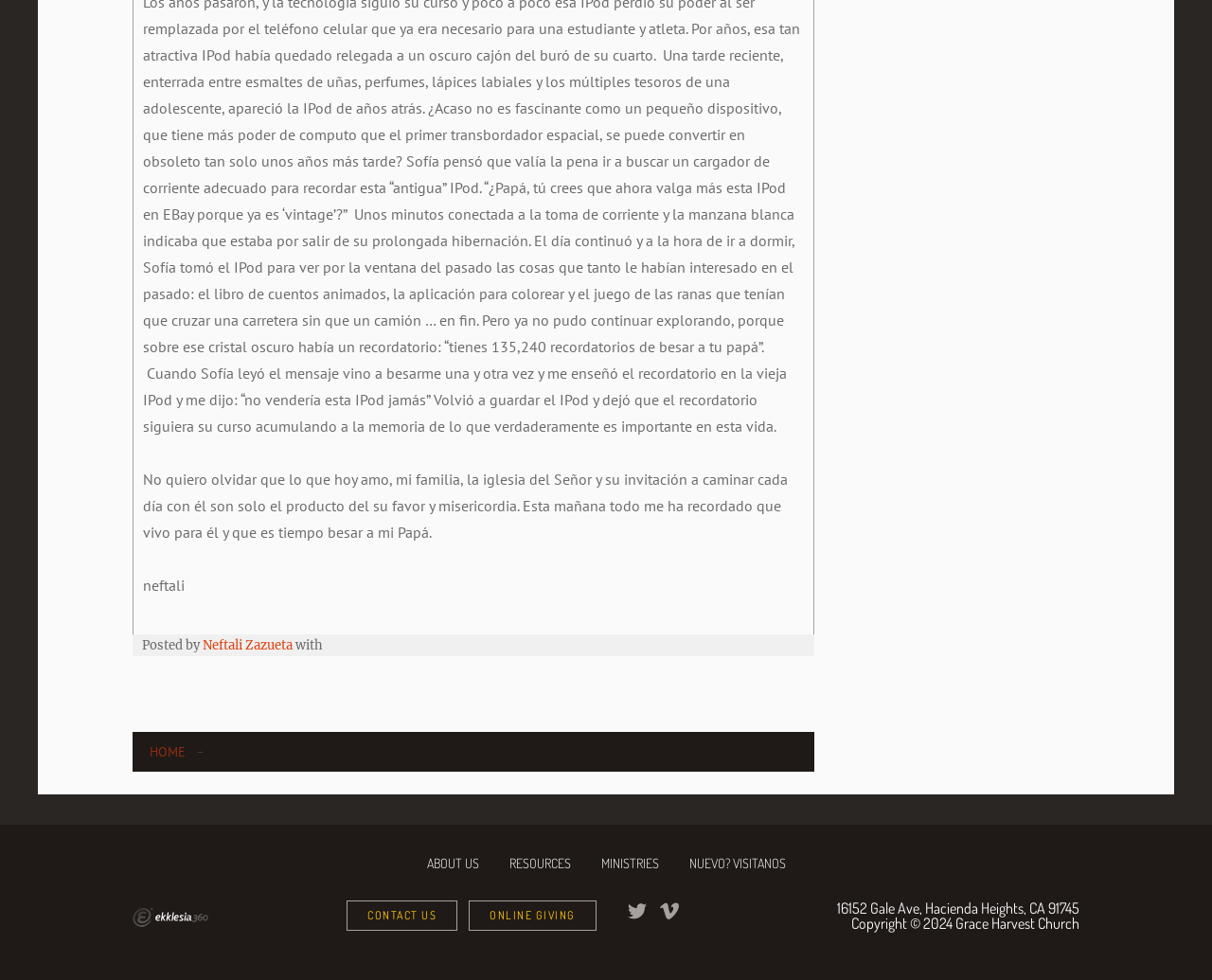Please locate the bounding box coordinates of the element's region that needs to be clicked to follow the instruction: "visit about us". The bounding box coordinates should be provided as four float numbers between 0 and 1, i.e., [left, top, right, bottom].

[0.352, 0.873, 0.395, 0.888]